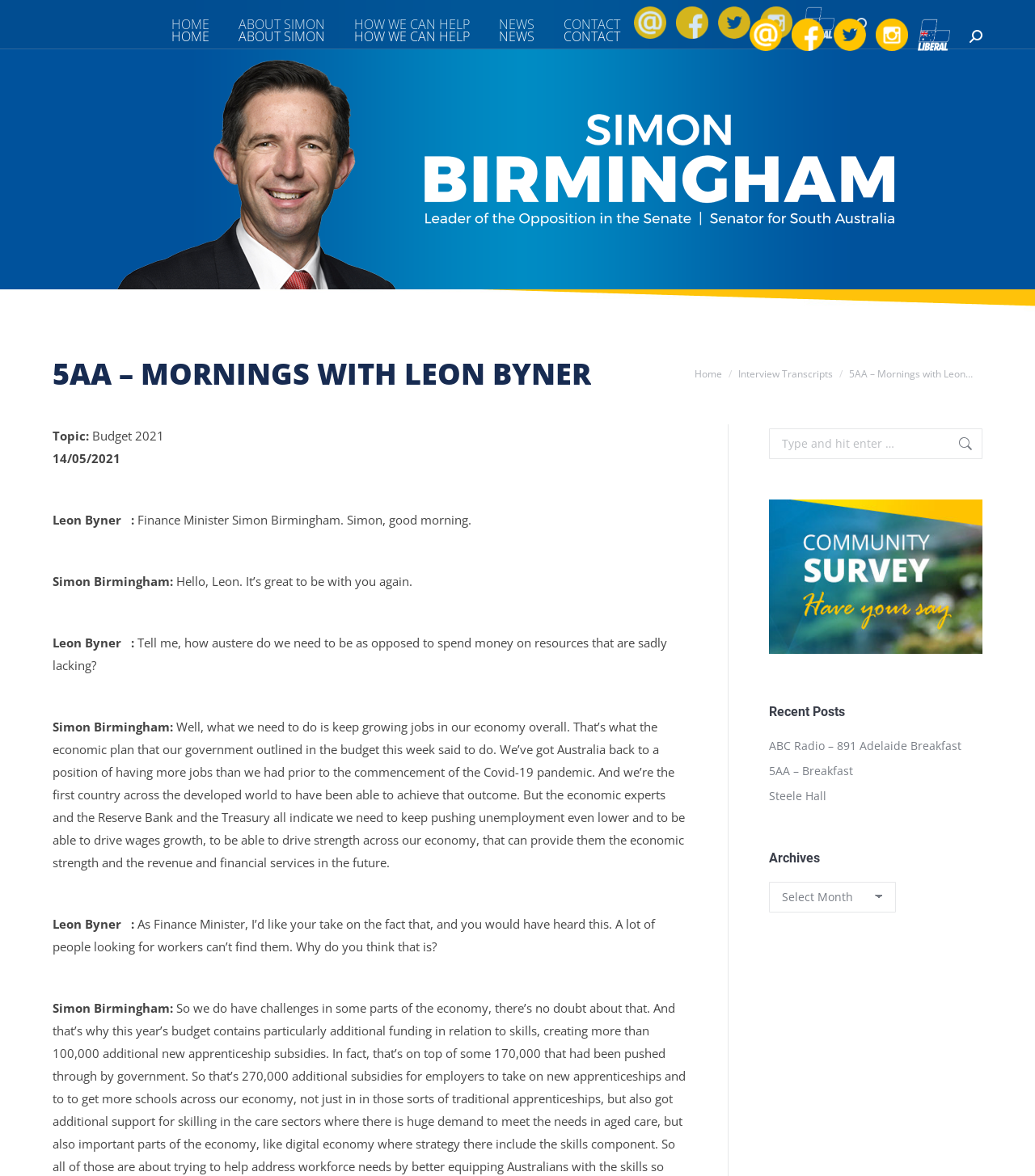Highlight the bounding box coordinates of the element that should be clicked to carry out the following instruction: "Click on the Facebook link". The coordinates must be given as four float numbers ranging from 0 to 1, i.e., [left, top, right, bottom].

[0.759, 0.01, 0.799, 0.046]